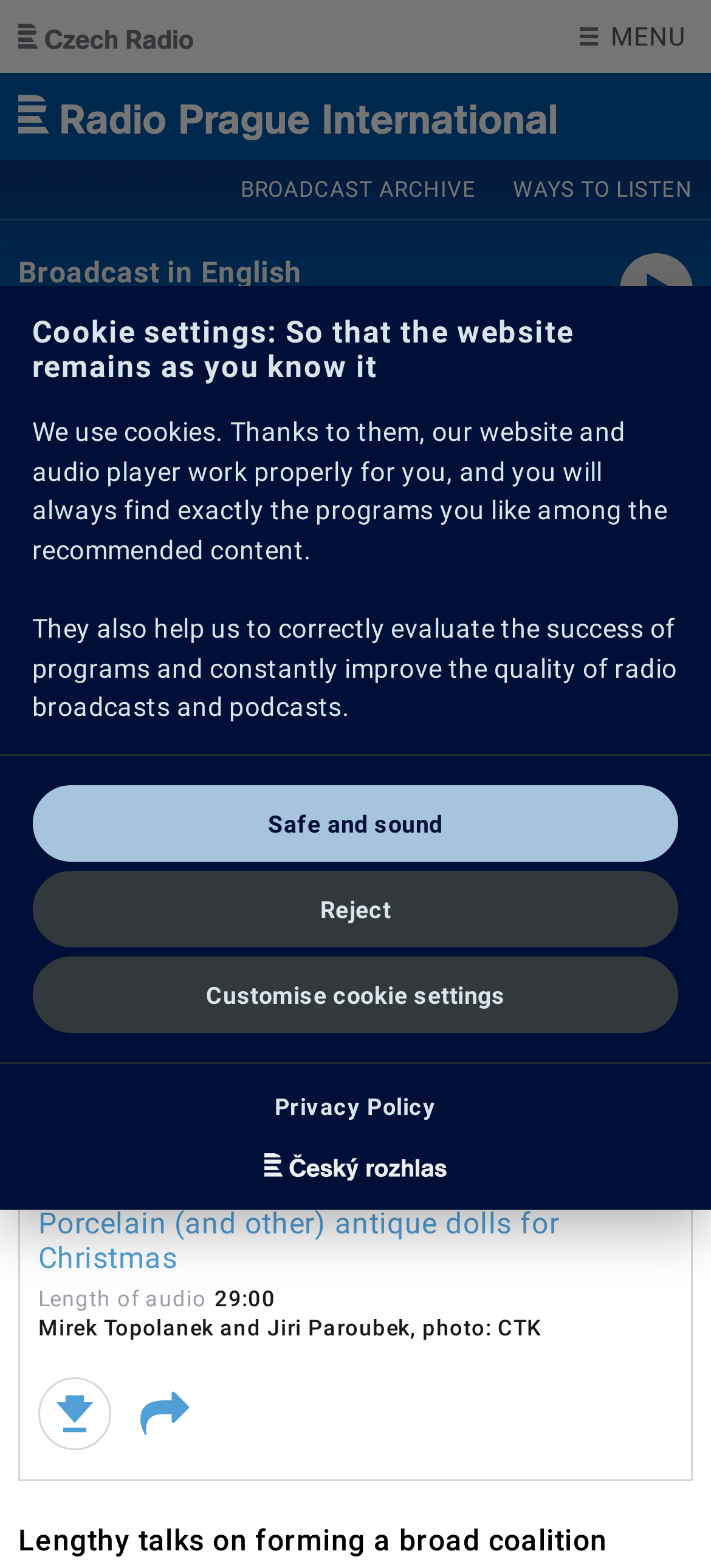Identify the bounding box coordinates of the region that needs to be clicked to carry out this instruction: "Download audio". Provide these coordinates as four float numbers ranging from 0 to 1, i.e., [left, top, right, bottom].

[0.054, 0.878, 0.156, 0.925]